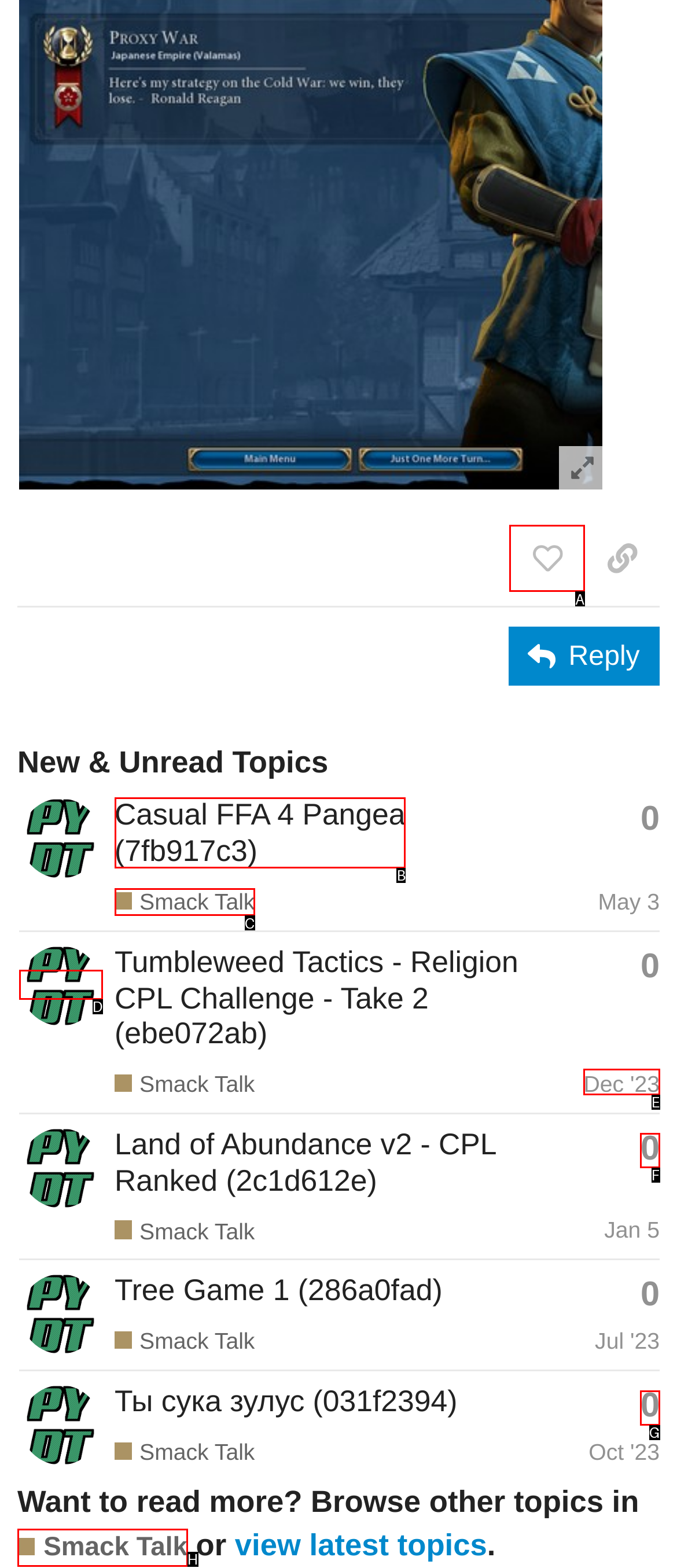Select the right option to accomplish this task: browse Smack Talk topics. Reply with the letter corresponding to the correct UI element.

H